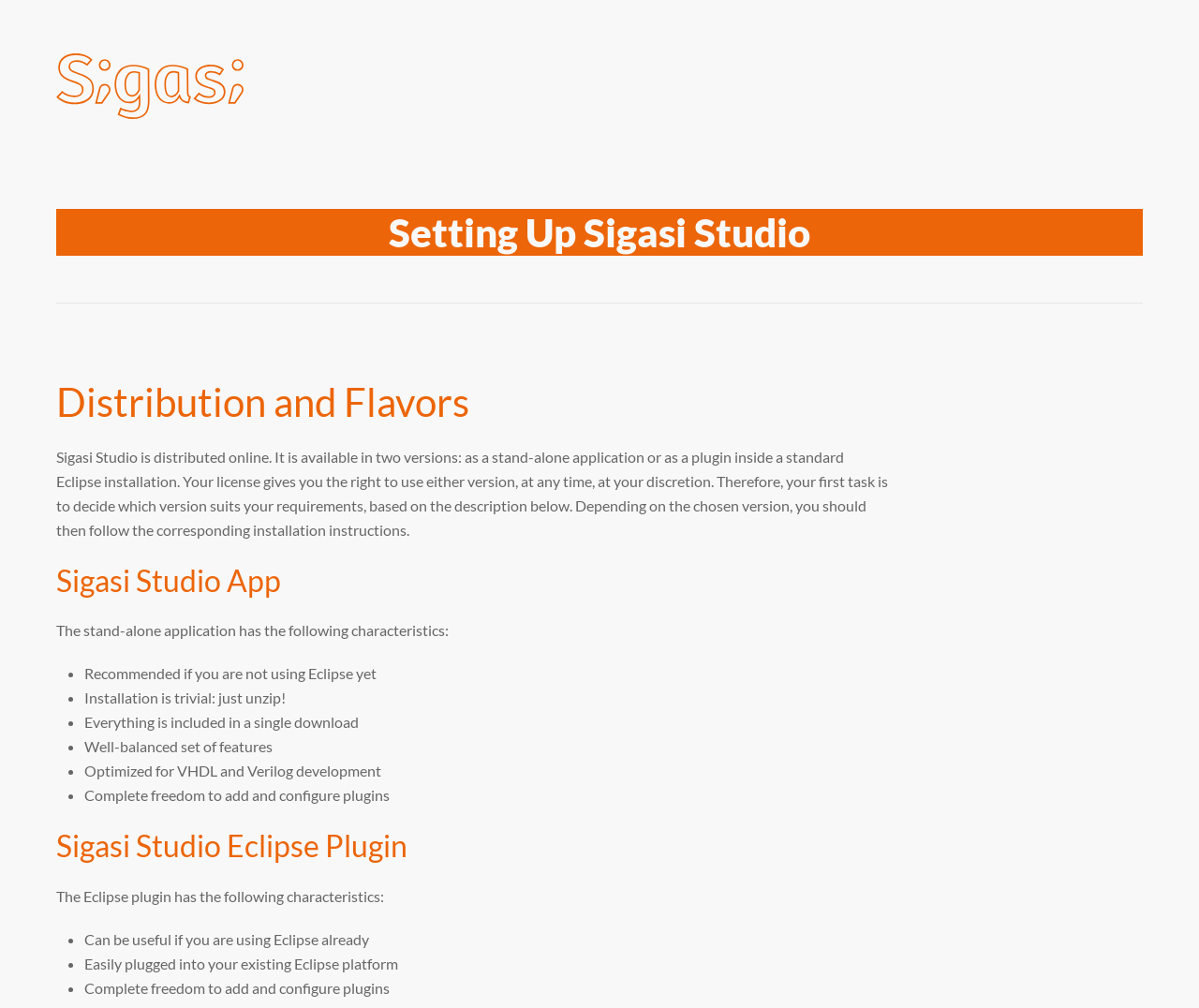What are the two ways to install the Sigasi Studio Eclipse Plugin? Observe the screenshot and provide a one-word or short phrase answer.

On-line installation and Off-line update site